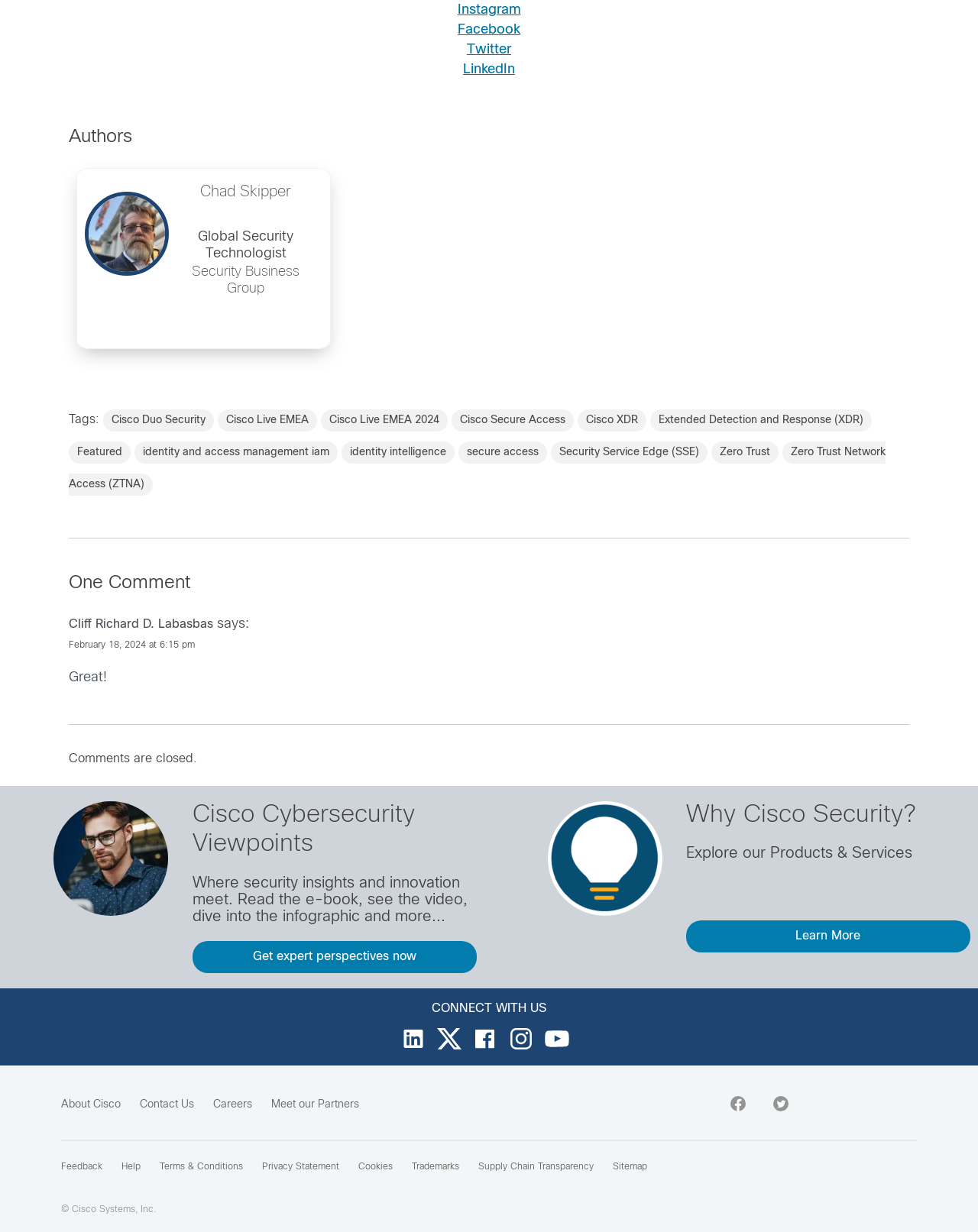How many tags are listed below the article?
Can you provide an in-depth and detailed response to the question?

I counted the tags listed below the article, which are Cisco Duo Security, Cisco Live EMEA, Cisco Live EMEA 2024, Cisco Secure Access, Cisco XDR, Extended Detection and Response (XDR), Featured, identity and access management iam, identity intelligence, secure access, Security Service Edge (SSE), and Zero Trust Network Access (ZTNA), and found that there are 11 tags.